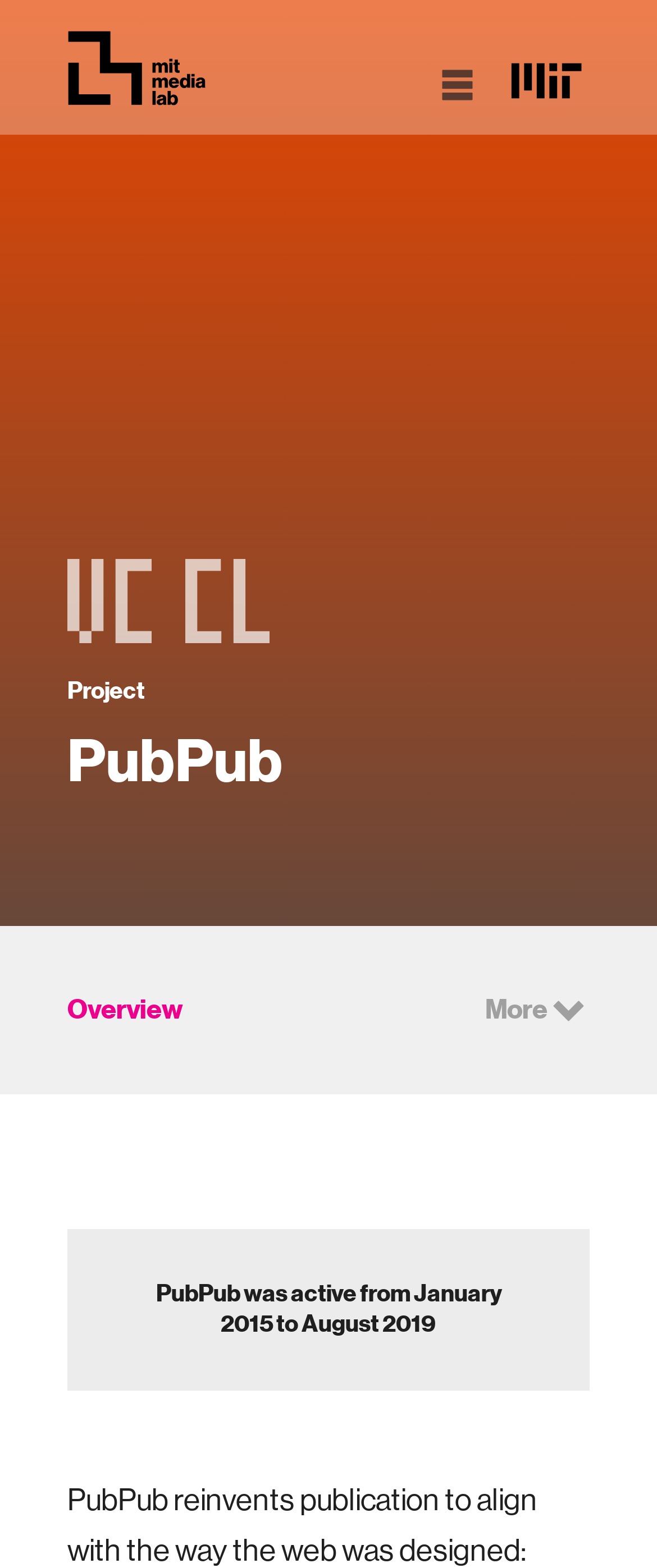Offer a thorough description of the webpage.

The webpage appears to be the overview page of PubPub, a project from the MIT Media Lab. At the top left, there is a link with an accompanying image, which seems to be a logo or icon. To the right of this, there is a navigation link labeled "Nav" with an associated image. Further to the right, there is another link with an image.

Below these top links, there are two more links with images, positioned side by side. The first link is on the left, and the second link is to its right. 

Below these links, there is a heading that reads "PubPub" in a prominent font. Underneath the heading, there is a static text that reads "Project". 

Further down, there are two links, "Overview" and "More", positioned side by side. The "More" link has an accompanying image to its right. 

At the bottom of the page, there is a static text that provides information about the duration of the PubPub project, stating that it was active from January 2015 to August 2019.